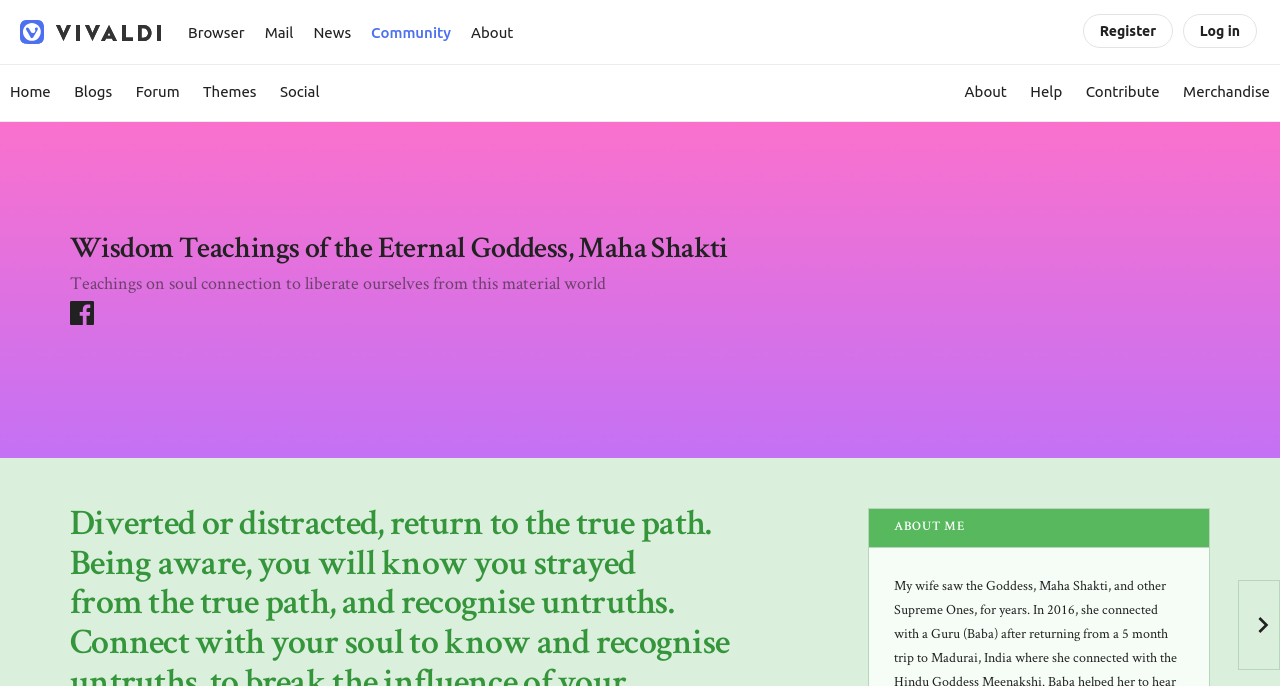Find the bounding box of the UI element described as follows: "News".

[0.237, 0.023, 0.282, 0.071]